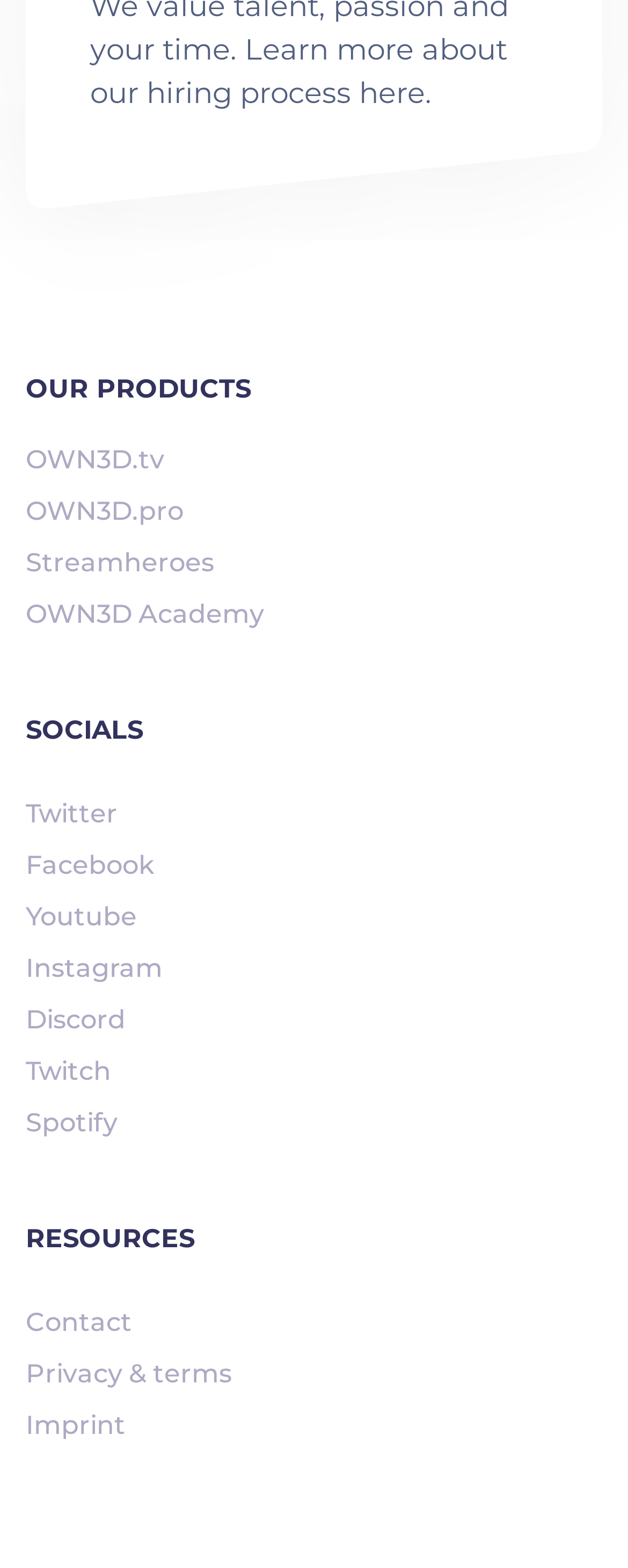Locate the bounding box coordinates of the area that needs to be clicked to fulfill the following instruction: "view Contact". The coordinates should be in the format of four float numbers between 0 and 1, namely [left, top, right, bottom].

[0.041, 0.831, 0.959, 0.856]